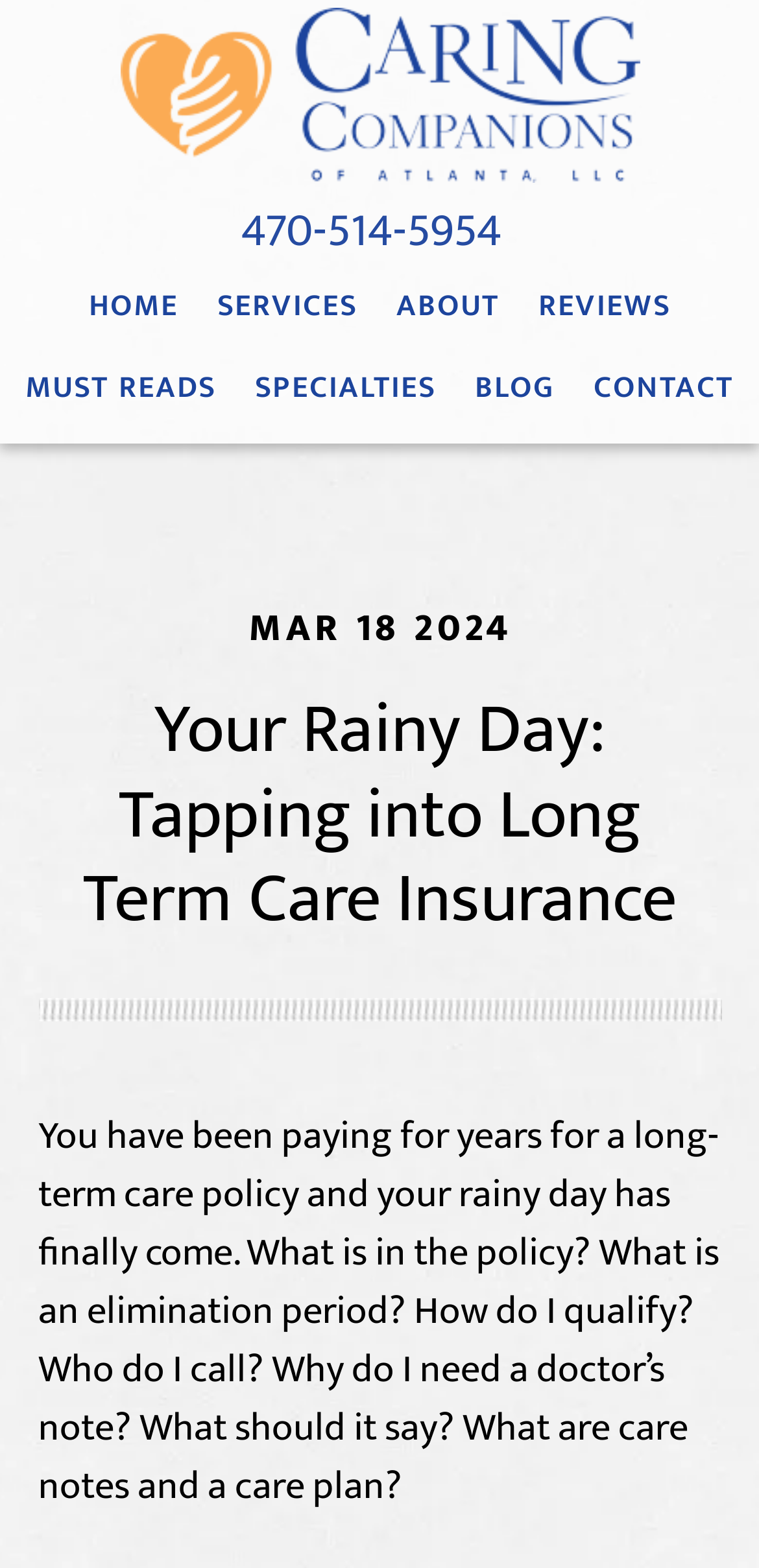Elaborate on the webpage's design and content in a detailed caption.

The webpage is about senior issues, specifically focusing on long-term care insurance. At the top left of the page, there is a link to "CARING COMPANIONS OF ATLANTA". Below it, there is a heading with a phone number "470-514-5954", which is also a clickable link. 

On the top navigation bar, there are seven links: "HOME", "SERVICES", "ABOUT", "REVIEWS", "MUST READS", "SPECIALTIES", and "BLOG", followed by "CONTACT" at the far right. 

Below the navigation bar, there is a header section that takes up most of the page width. Within this section, there is a time indicator showing "MAR 18 2024" on the left side. On the right side of the header, there is a heading "Your Rainy Day: Tapping into Long Term Care Insurance", which is also a clickable link. 

Below the header, there is a block of text that discusses long-term care insurance policies, including what is covered, the elimination period, qualification, and documentation requirements. This text takes up most of the page's content area.